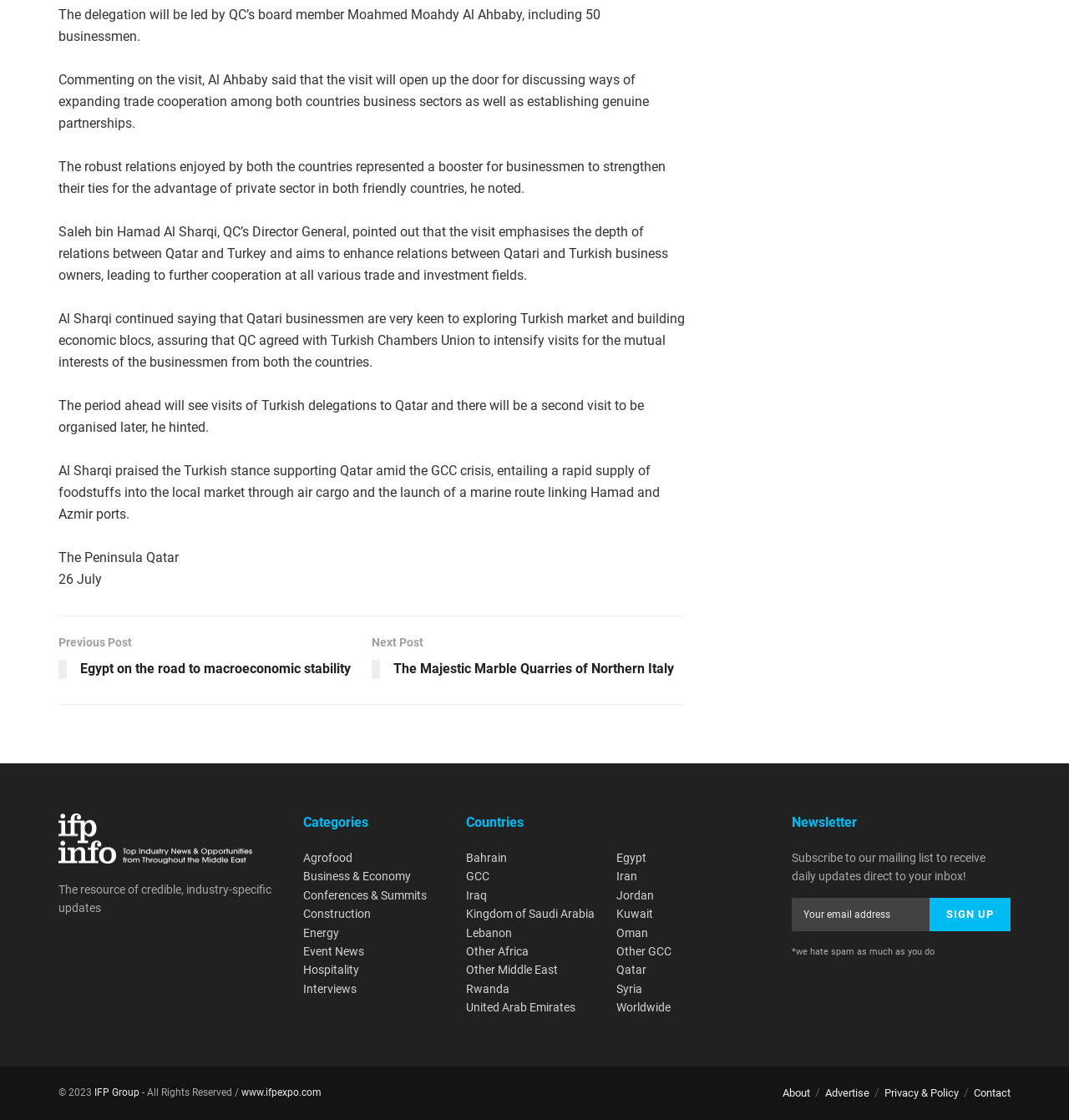Using the given element description, provide the bounding box coordinates (top-left x, top-left y, bottom-right x, bottom-right y) for the corresponding UI element in the screenshot: Kingdom of Saudi Arabia

[0.436, 0.81, 0.556, 0.822]